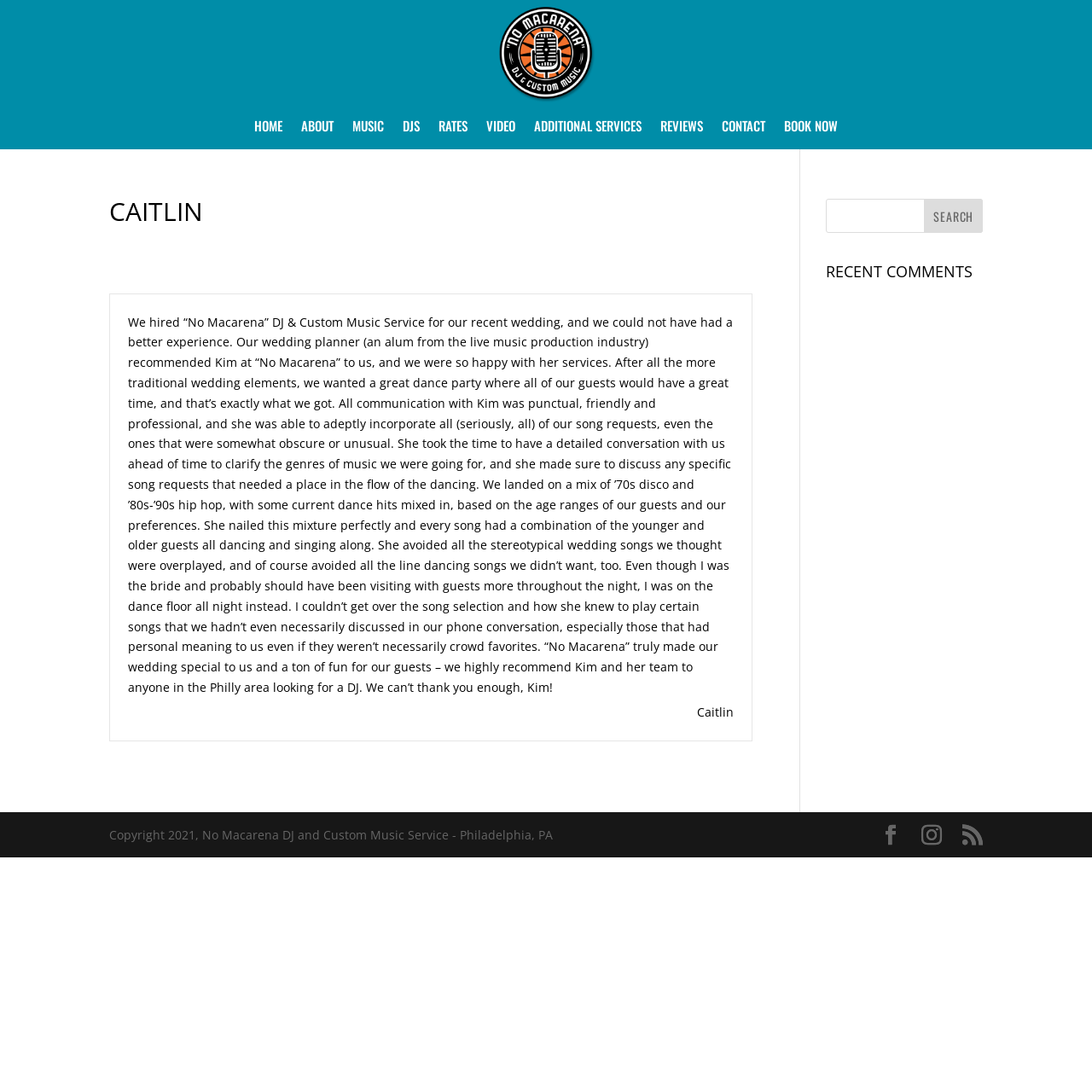Please give a concise answer to this question using a single word or phrase: 
What is the purpose of the search bar?

To search the website